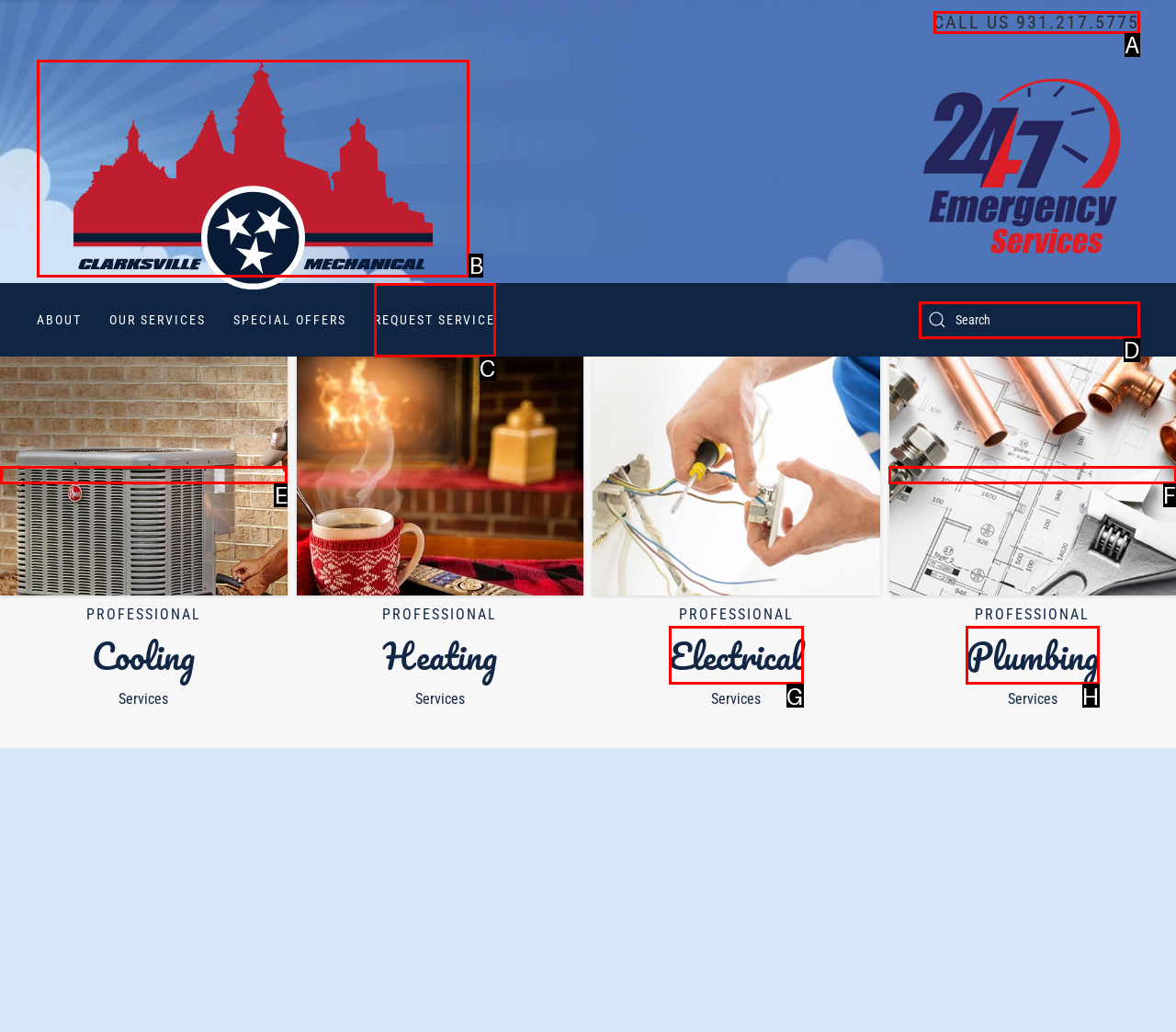Refer to the description: aria-label="Search" name="s" placeholder="Search" and choose the option that best fits. Provide the letter of that option directly from the options.

D